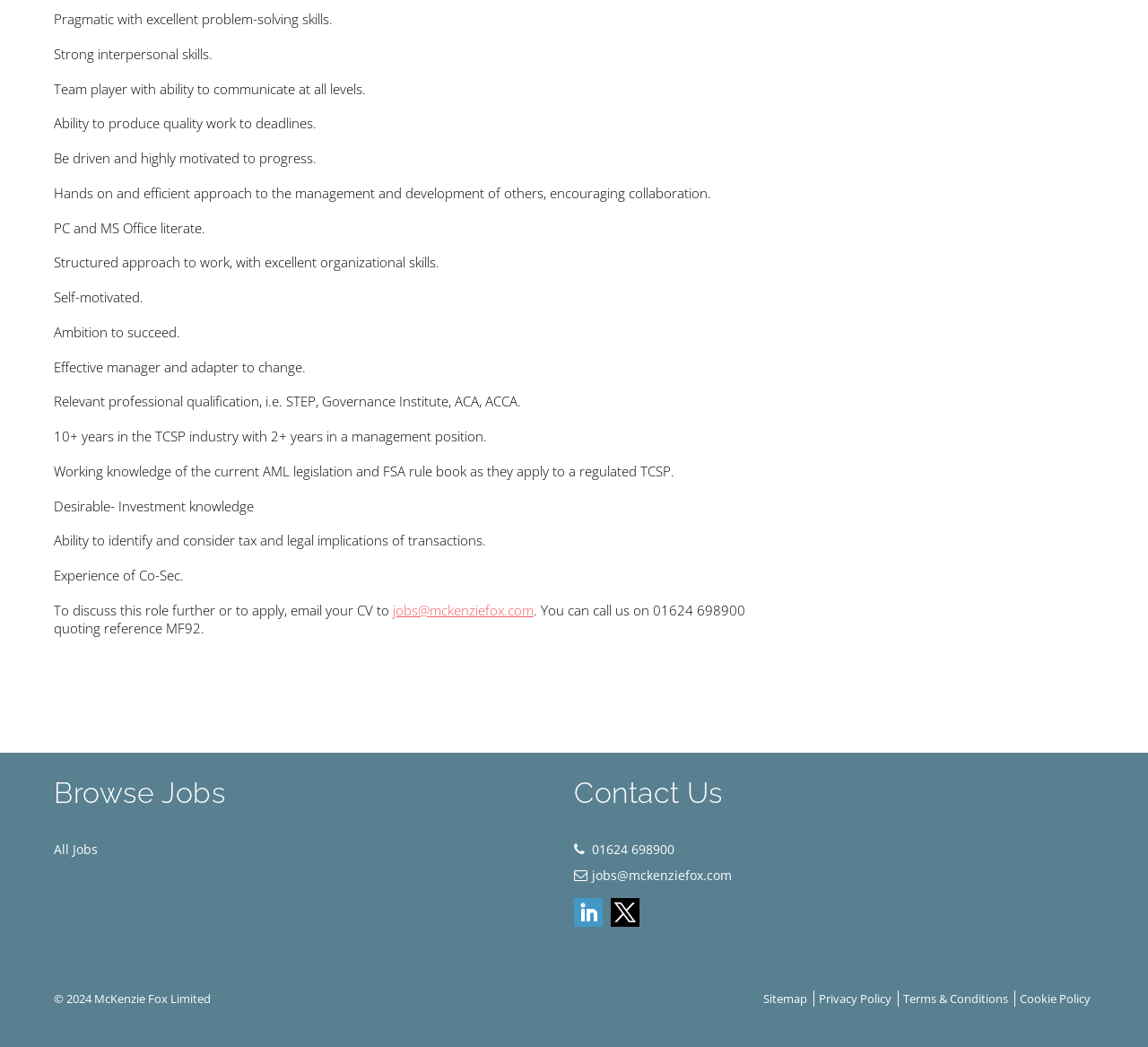How many years of experience is required in the TCSP industry? Look at the image and give a one-word or short phrase answer.

10+ years